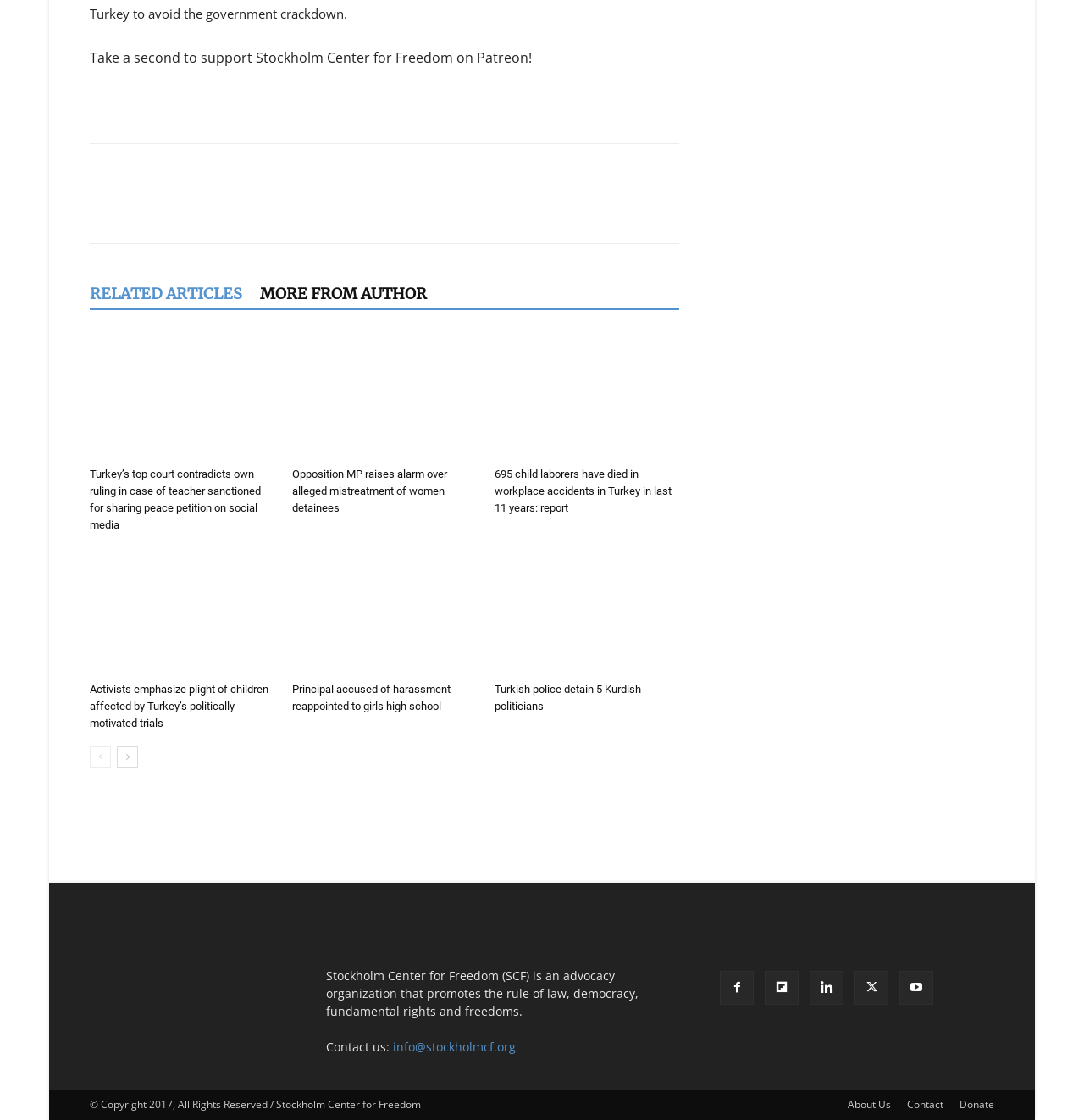Find the bounding box of the UI element described as follows: "ReddIt".

[0.357, 0.171, 0.388, 0.201]